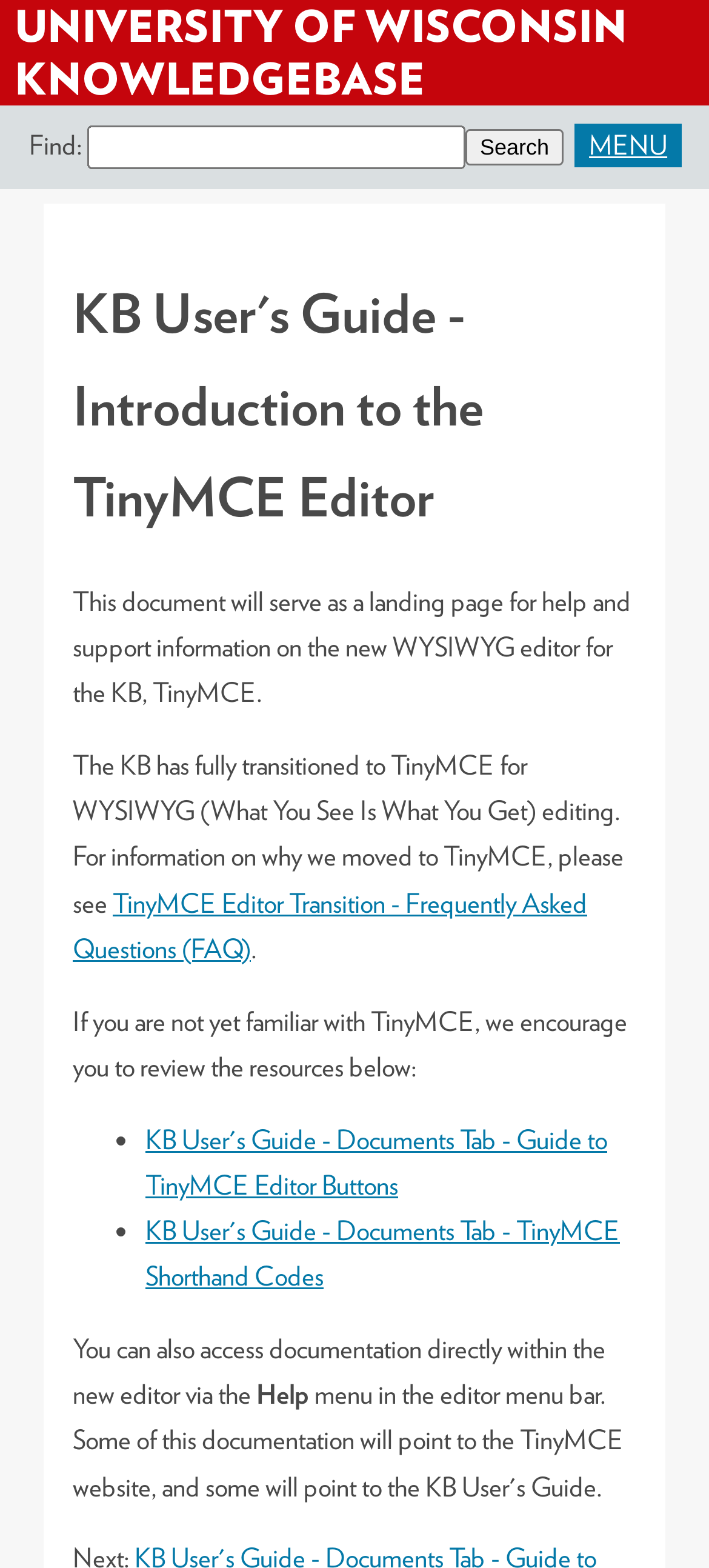What is the name of the FAQ page?
Using the image as a reference, give a one-word or short phrase answer.

TinyMCE Editor Transition - FAQ